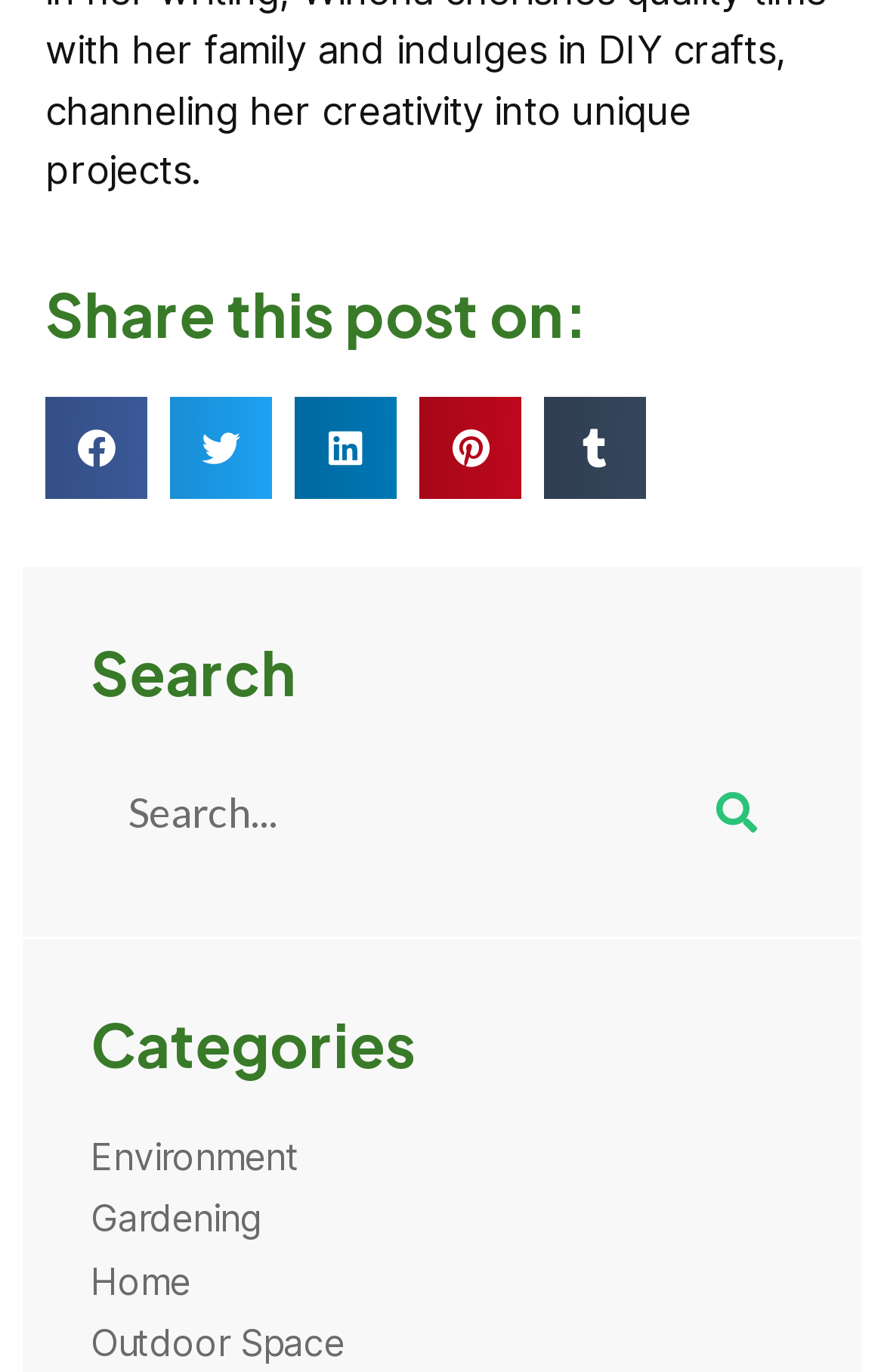Determine the bounding box coordinates for the region that must be clicked to execute the following instruction: "Share on tumblr".

[0.615, 0.289, 0.731, 0.364]